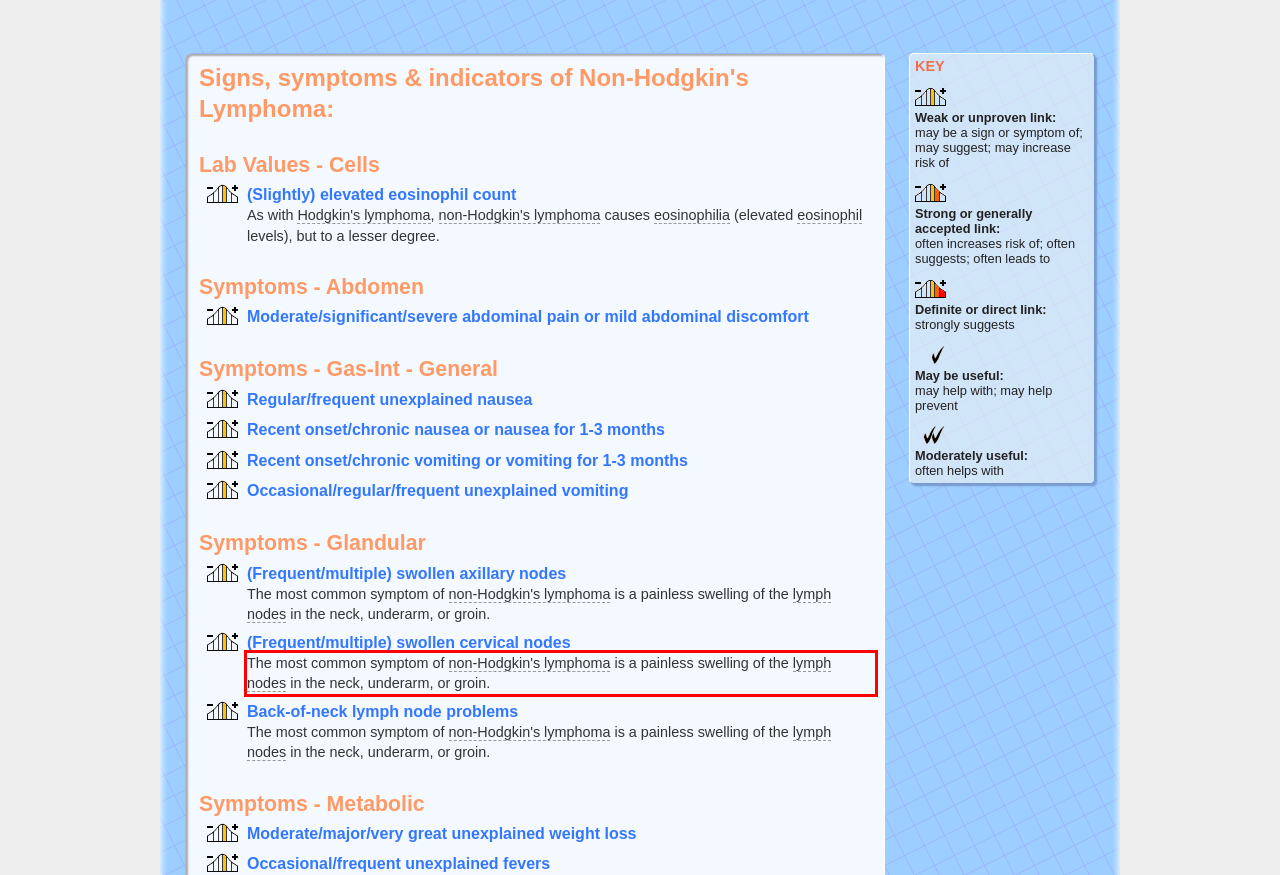Given a screenshot of a webpage containing a red rectangle bounding box, extract and provide the text content found within the red bounding box.

The most common symptom of non-Hodgkin's lymphoma is a painless swelling of the lymph nodes in the neck, underarm, or groin.